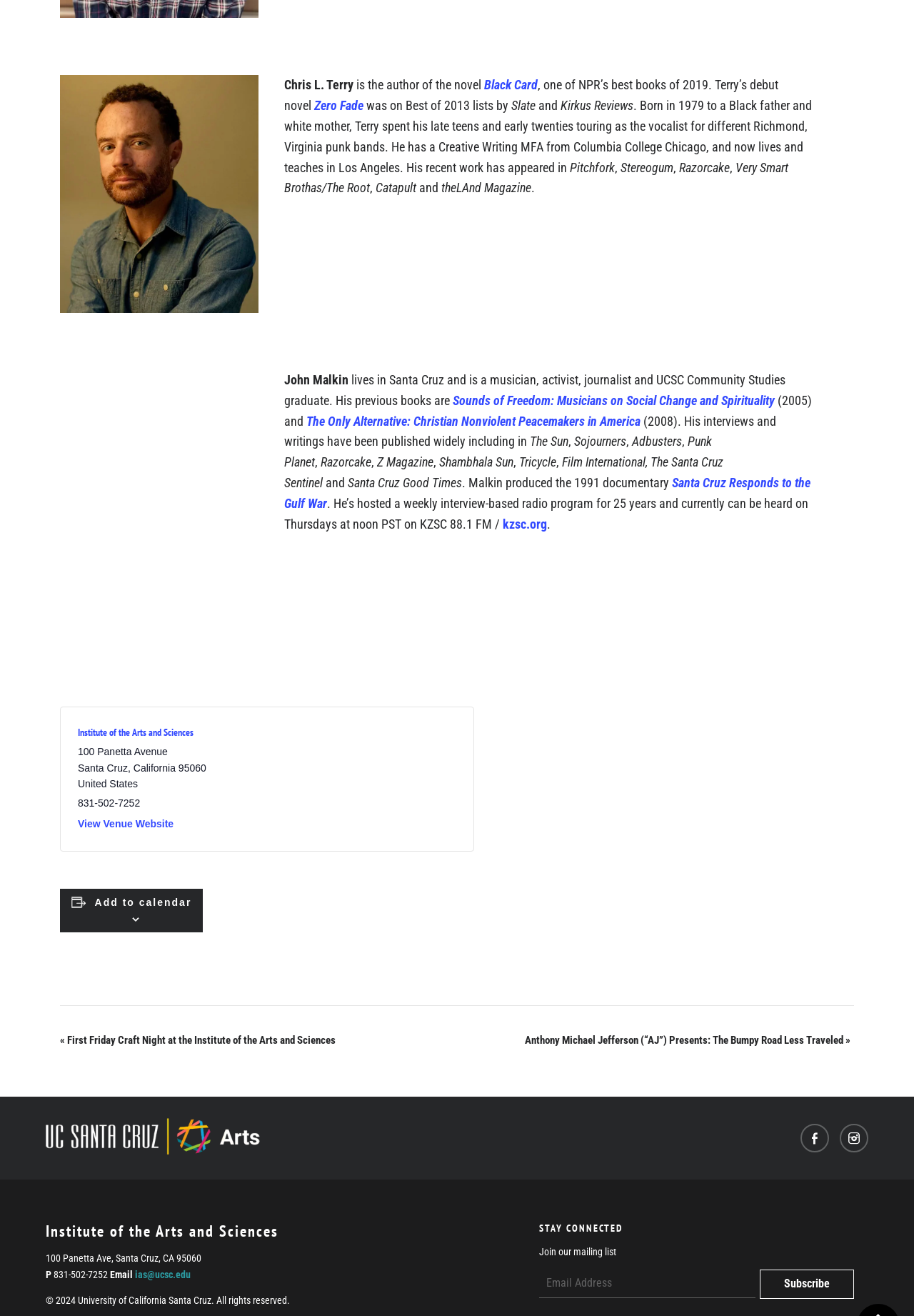Bounding box coordinates should be in the format (top-left x, top-left y, bottom-right x, bottom-right y) and all values should be floating point numbers between 0 and 1. Determine the bounding box coordinate for the UI element described as: View Venue Website

[0.085, 0.622, 0.19, 0.63]